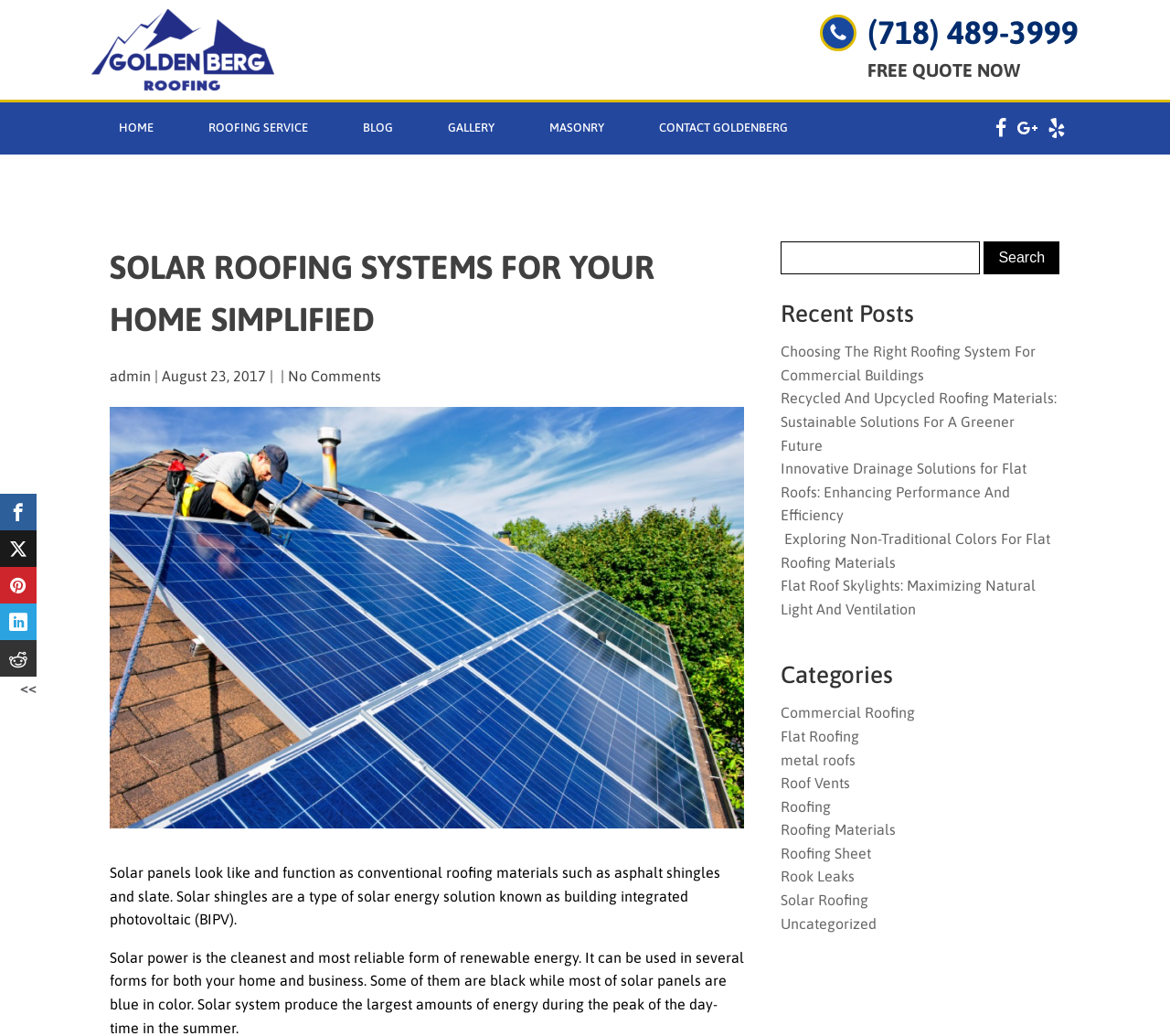Please find the bounding box coordinates of the element that needs to be clicked to perform the following instruction: "Contact Goldenberg". The bounding box coordinates should be four float numbers between 0 and 1, represented as [left, top, right, bottom].

[0.54, 0.099, 0.697, 0.149]